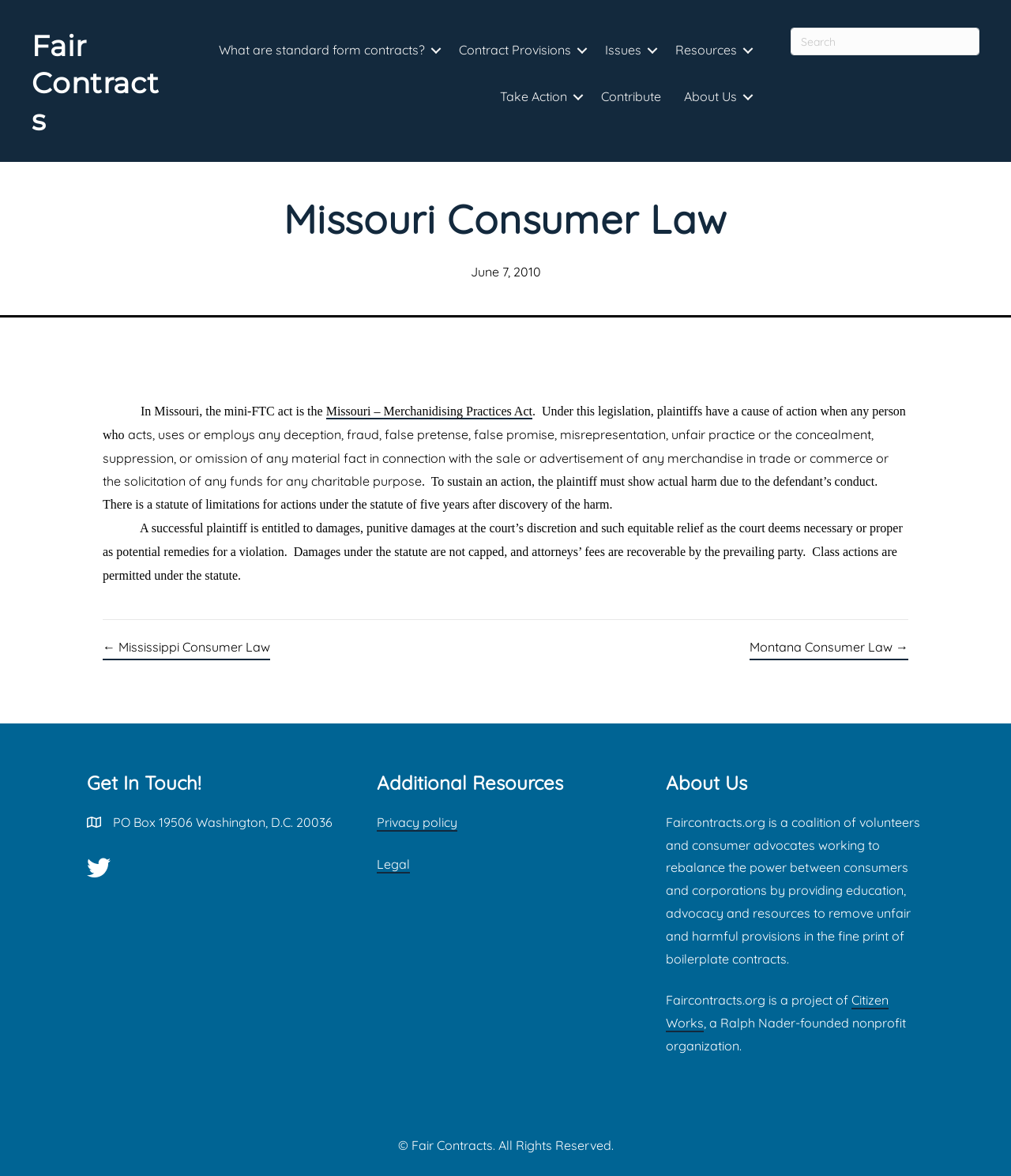Answer the question below in one word or phrase:
How many links are there in the navigation section?

2